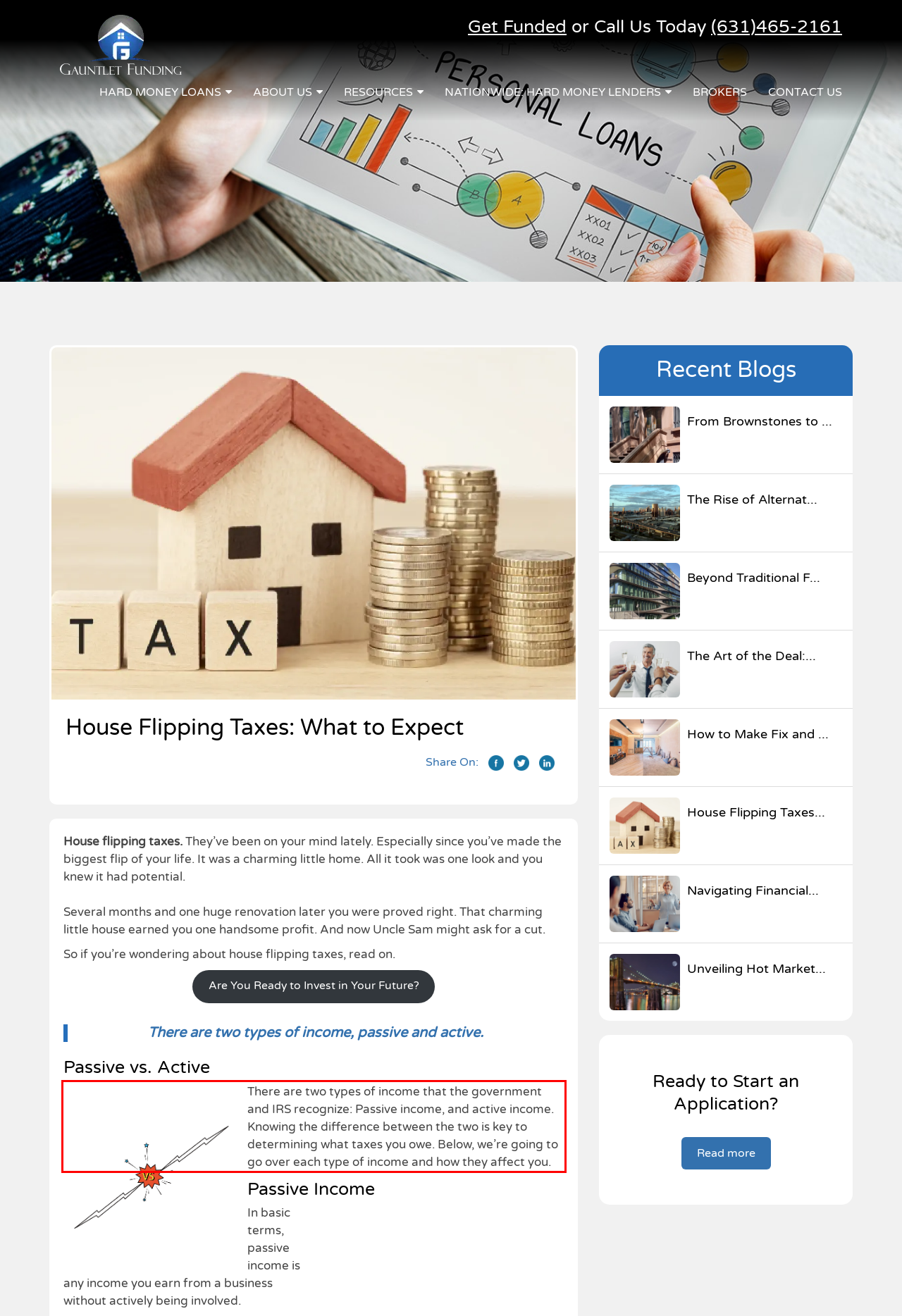You are provided with a screenshot of a webpage that includes a UI element enclosed in a red rectangle. Extract the text content inside this red rectangle.

There are two types of income that the government and IRS recognize: Passive income, and active income. Knowing the difference between the two is key to determining what taxes you owe. Below, we’re going to go over each type of income and how they affect you.